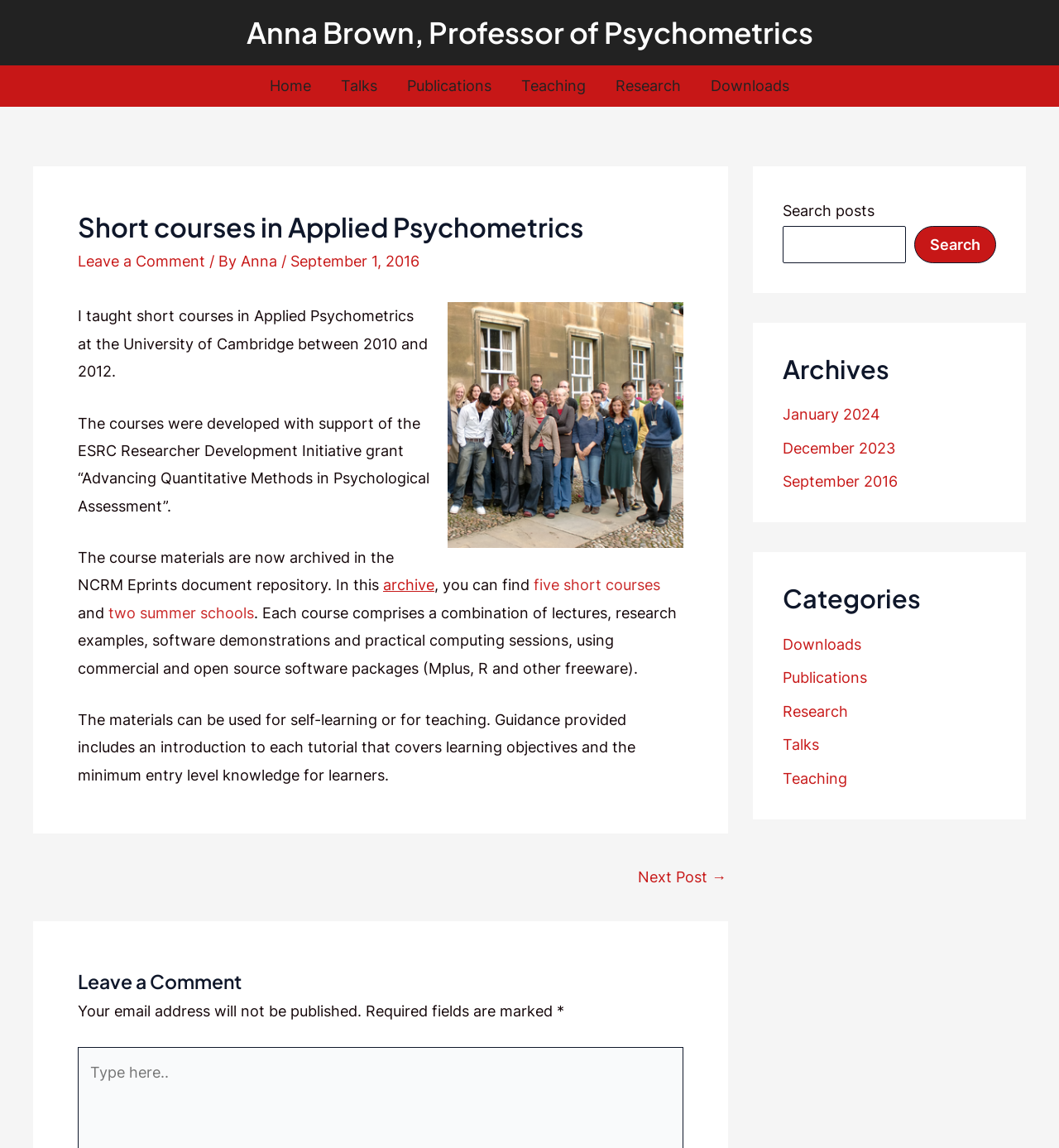Indicate the bounding box coordinates of the element that must be clicked to execute the instruction: "Click on the 'Home' link". The coordinates should be given as four float numbers between 0 and 1, i.e., [left, top, right, bottom].

[0.241, 0.057, 0.308, 0.093]